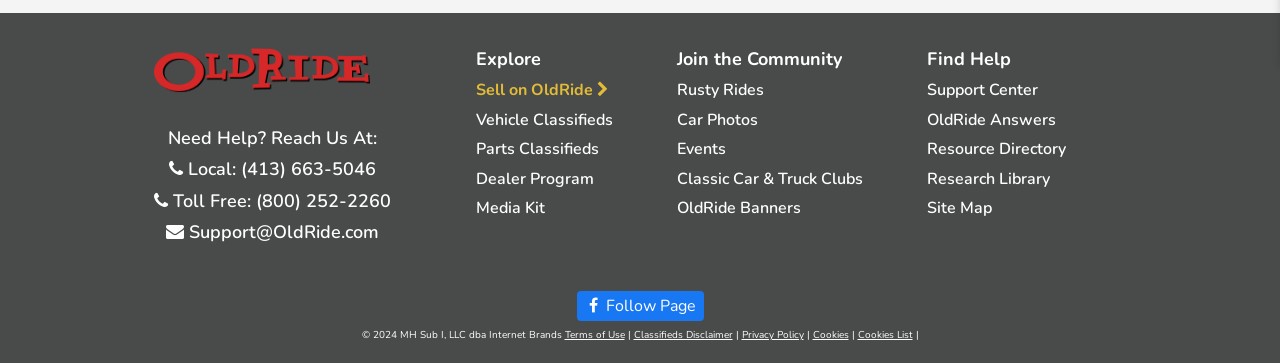Find the bounding box coordinates for the area that should be clicked to accomplish the instruction: "Follow the page".

[0.45, 0.803, 0.55, 0.886]